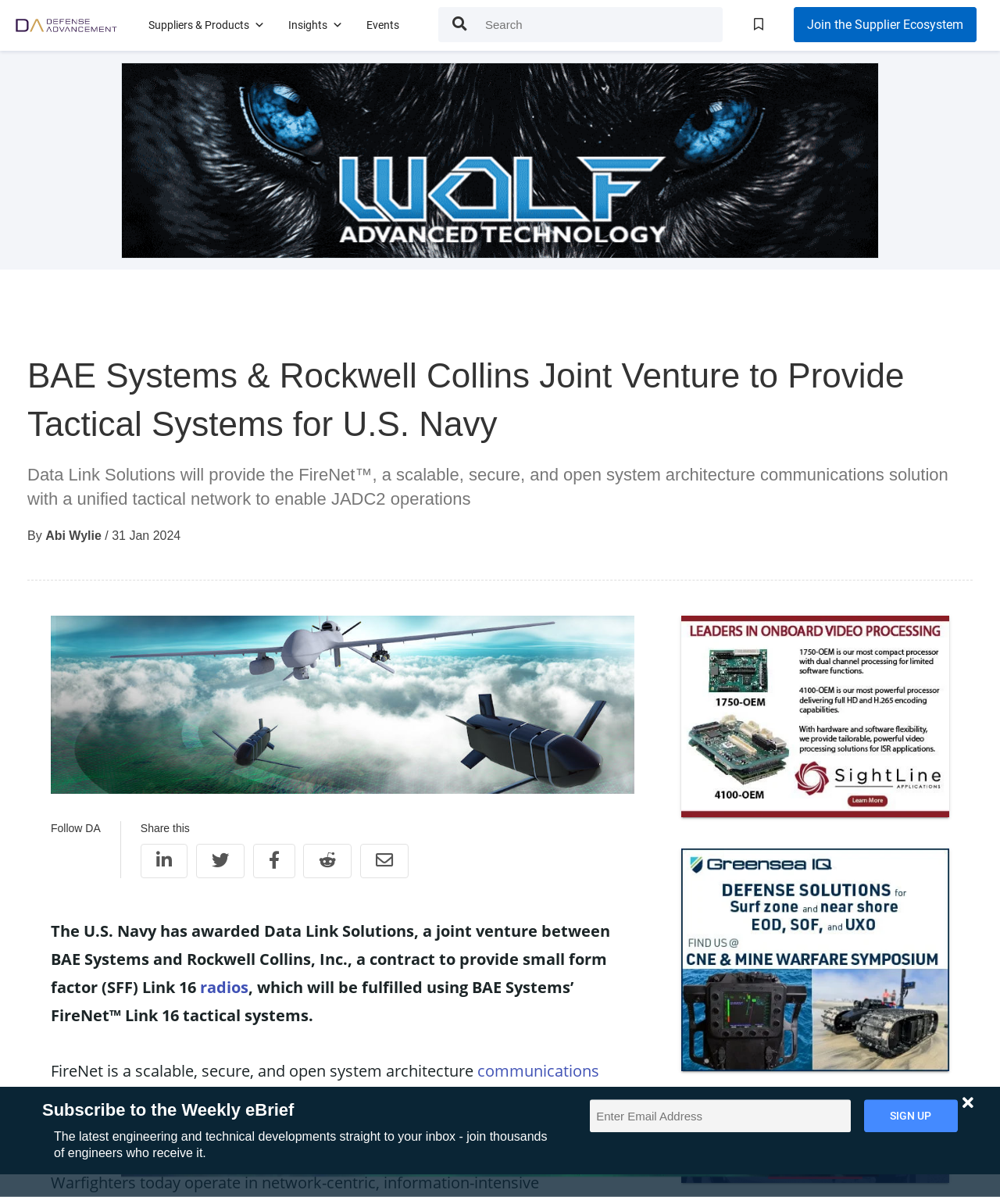Generate a thorough caption detailing the webpage content.

This webpage appears to be a news article or press release from Defense Advancement, a website focused on defense industry news and developments. 

At the top of the page, there is a navigation menu with links to "Suppliers & Products", "Insights", and "Events". On the right side of the navigation menu, there is a search bar with a magnifying glass icon. 

Below the navigation menu, there is a large image that spans almost the entire width of the page. 

The main content of the page is a news article with a heading that reads "BAE Systems & Rockwell Collins Joint Venture to Provide Tactical Systems for U.S. Navy". The article discusses a contract awarded to Data Link Solutions, a joint venture between BAE Systems and Rockwell Collins, Inc., to provide small form factor (SFF) Link 16 radios to the U.S. Navy. 

The article is divided into several paragraphs, with the first paragraph providing an overview of the contract. The subsequent paragraphs provide more details about the FireNet™ system, which is a scalable, secure, and open system architecture communications solution with a unified tactical network to enable Joint All Domain Command and Control (JADC2) operations. 

On the right side of the page, there are several social media links, including Facebook, Twitter, LinkedIn, and others. 

At the bottom of the page, there is a section that allows users to subscribe to a weekly eBrief, which provides the latest engineering and technical developments straight to their inbox. There is a text box to enter an email address and a "Sign up" button.